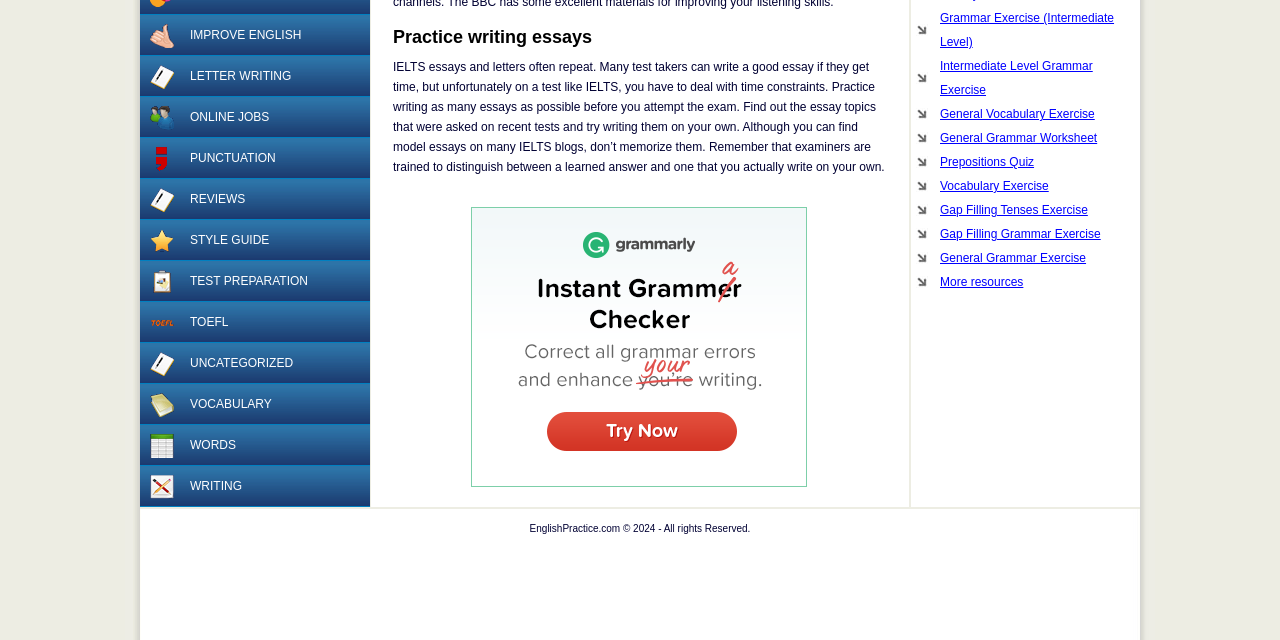Determine the bounding box for the UI element that matches this description: "Test Preparation".

[0.109, 0.408, 0.289, 0.472]